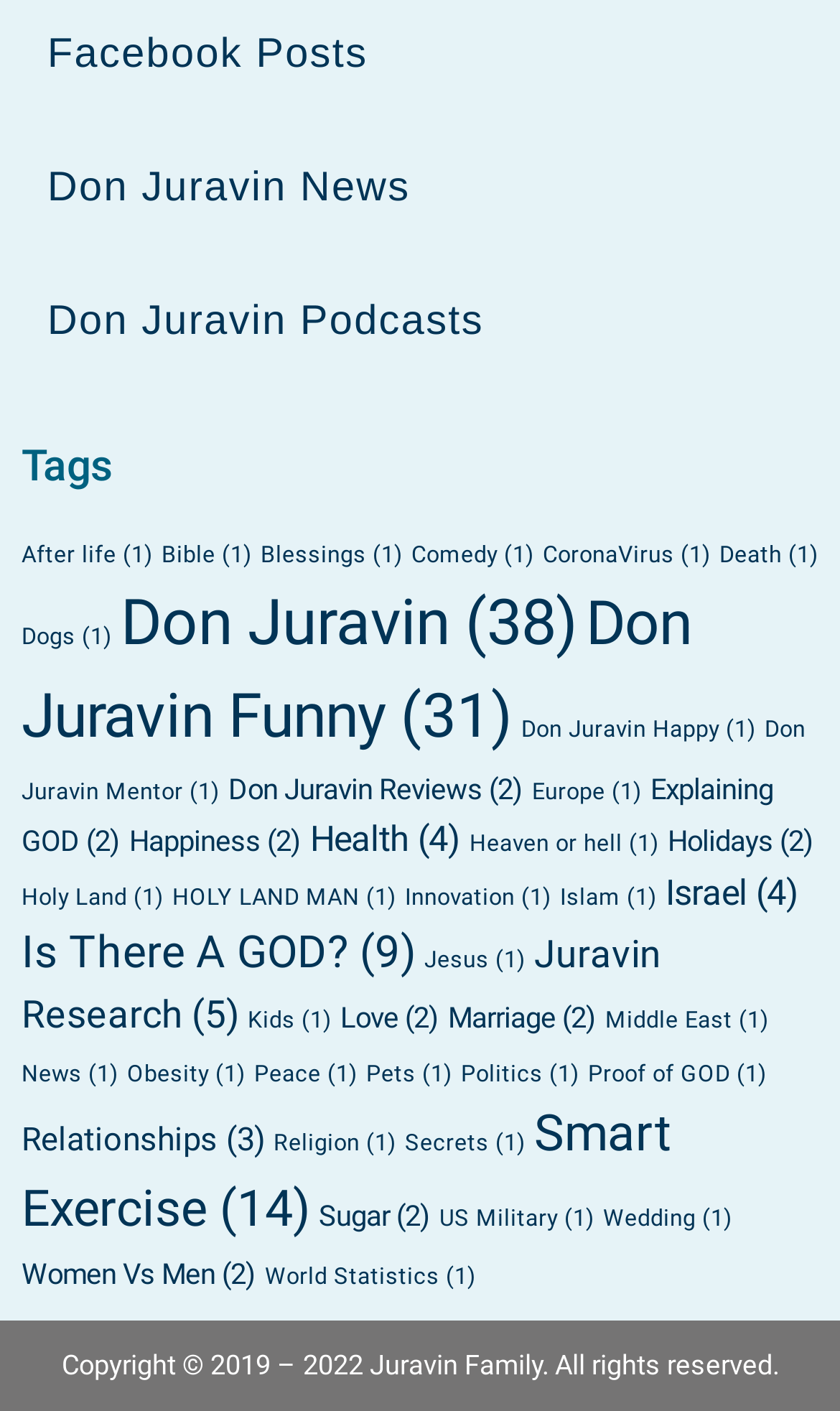Answer the question briefly using a single word or phrase: 
How many items are related to 'Don Juravin'?

38